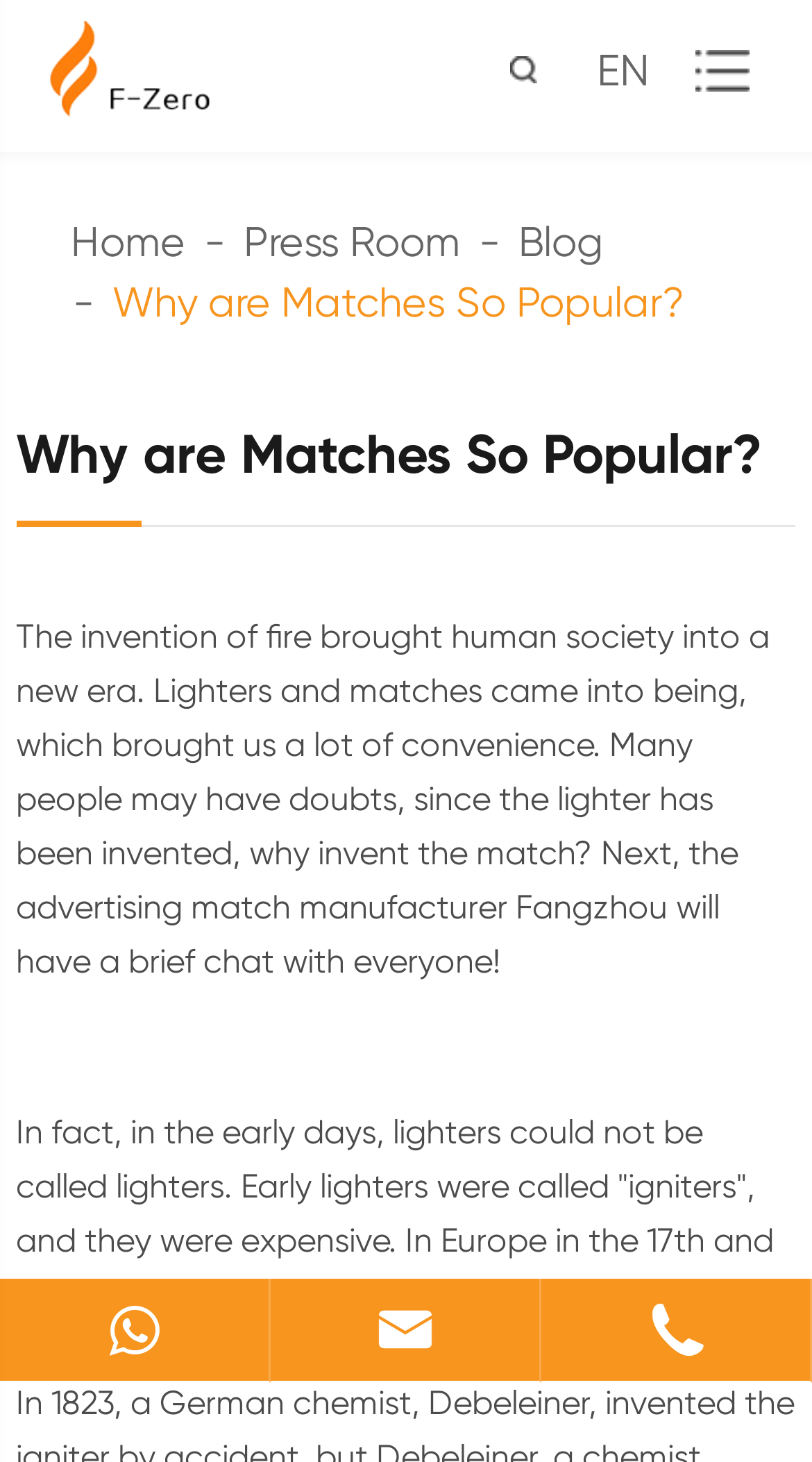Locate the bounding box coordinates of the clickable part needed for the task: "read the blog".

[0.638, 0.15, 0.744, 0.182]